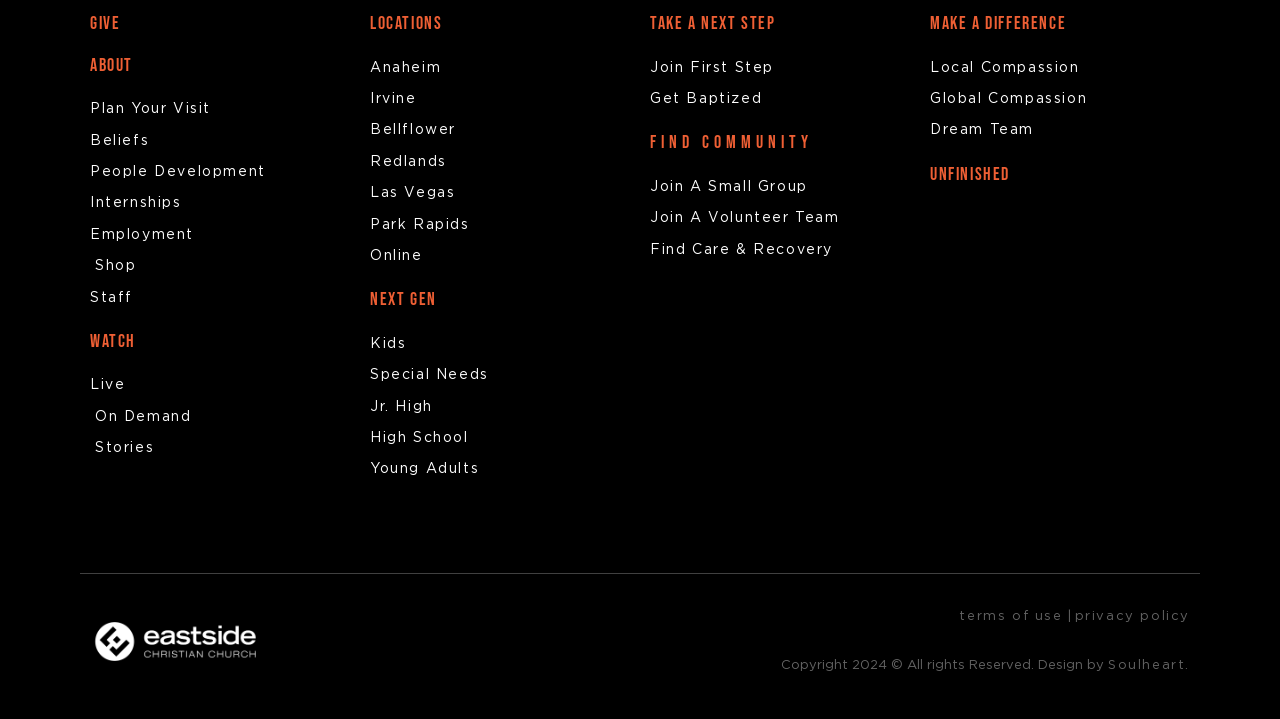Provide a short answer using a single word or phrase for the following question: 
How many locations are listed on the webpage?

9